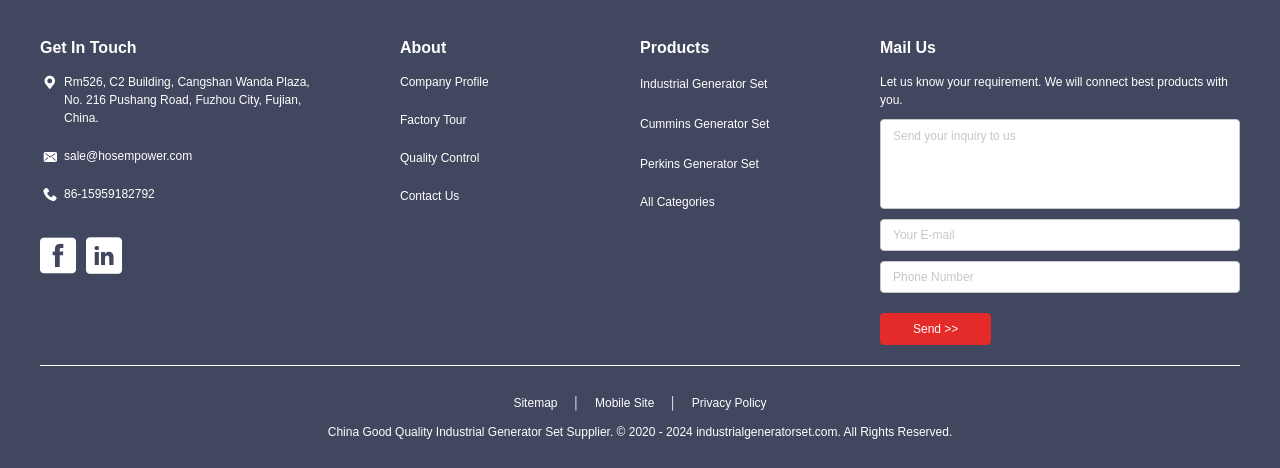Please pinpoint the bounding box coordinates for the region I should click to adhere to this instruction: "Click the 'Contact Us' link".

[0.312, 0.4, 0.438, 0.438]